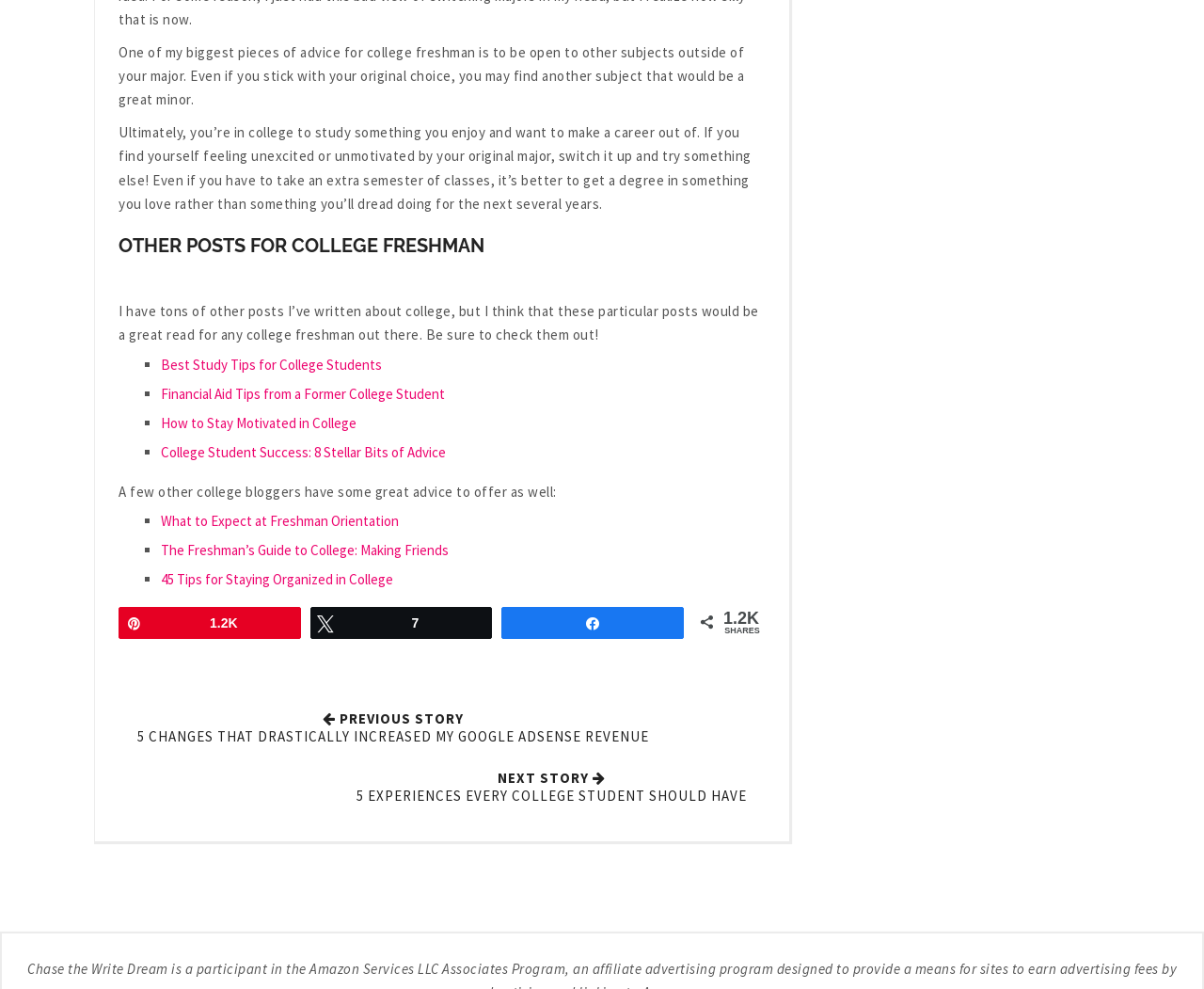How many links to other posts are provided on this webpage?
Could you please answer the question thoroughly and with as much detail as possible?

The webpage provides a list of links to other related posts, including 'Best Study Tips for College Students', 'Financial Aid Tips from a Former College Student', and others, totaling 8 links.